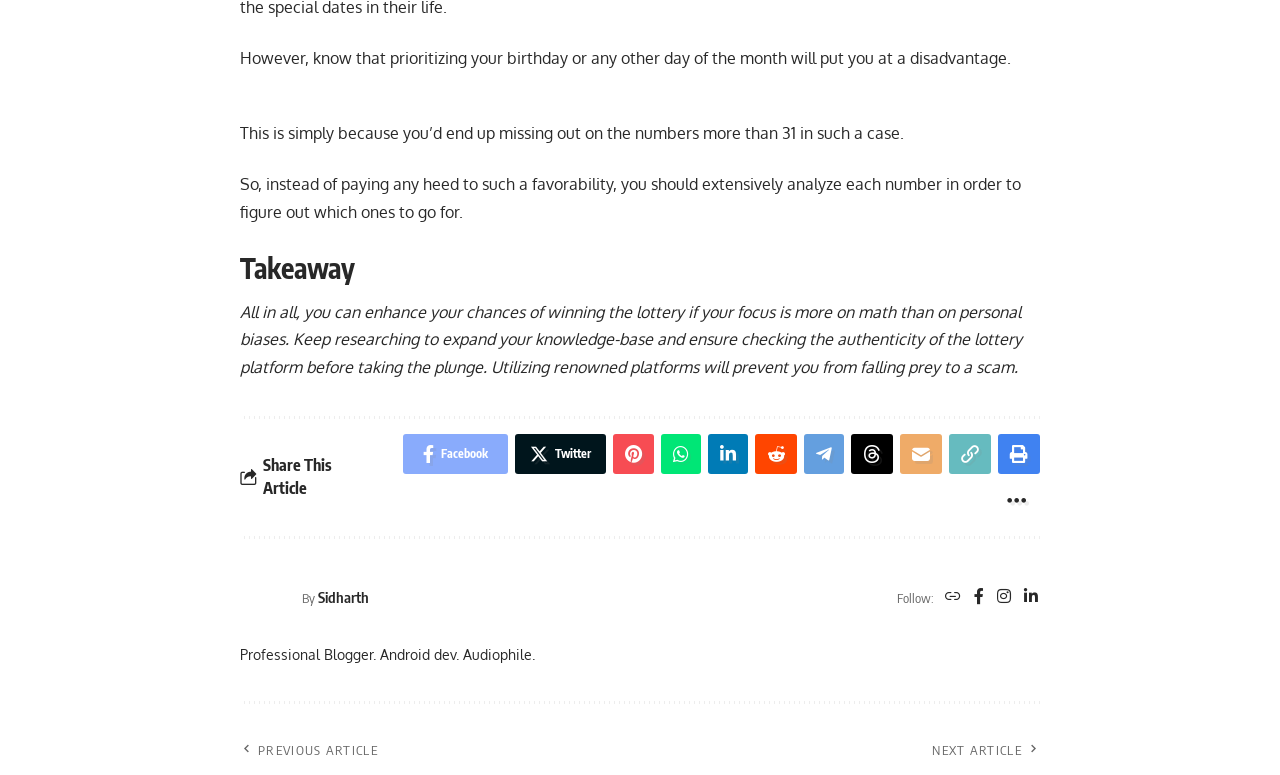Find and specify the bounding box coordinates that correspond to the clickable region for the instruction: "Visit the author's website".

[0.736, 0.752, 0.752, 0.79]